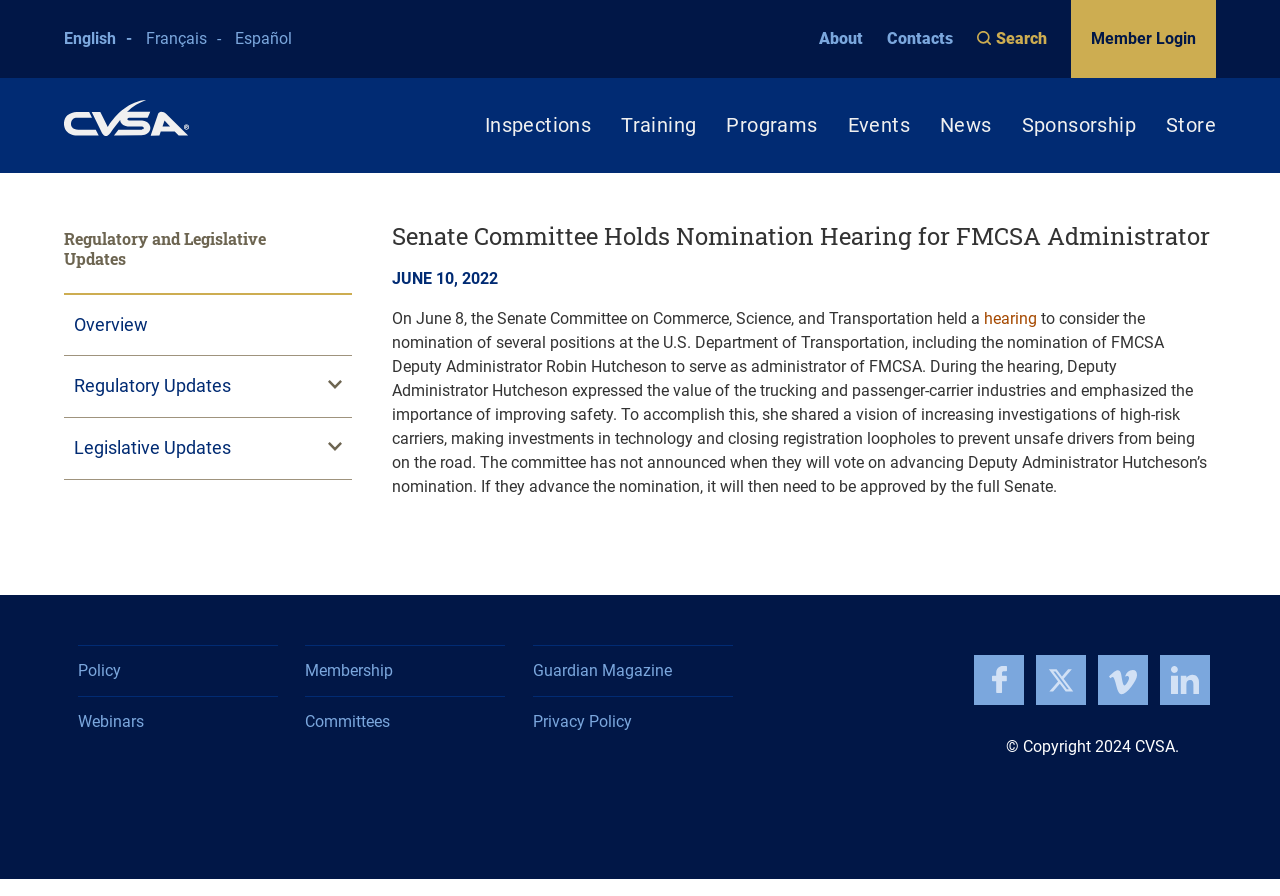Give a detailed account of the webpage's layout and content.

The webpage is about the Commercial Vehicle Safety Alliance (CVSA) and features a news article about a Senate Committee nomination hearing. At the top left, there are three language options: English, Français, and Español. Next to them is a vertical menu with links to About, Contacts, Search, and Member Login. 

Below the language options, there is a logo of CVSA, which is an image, accompanied by a link to the organization's website. 

The main navigation menu is located below the logo, with links to Inspections, Training, Programs, Events, News, Sponsorship, and Store. 

On the left side of the page, there is a complementary section with a heading "Regulatory and Legislative Updates" and three links: Overview, Regulatory Updates, and Legislative Updates.

The main content of the page is an article about the Senate Committee nomination hearing, which is divided into a header, a date "JUNE 10, 2022", and a paragraph of text. The article discusses the nomination of FMCSA Deputy Administrator Robin Hutcheson to serve as administrator of FMCSA and her vision for improving safety.

At the bottom of the page, there is a section with links to Policy, Membership, Guardian Magazine, Webinars, Committees, and Privacy Policy. Below that, there are social media links to Facebook, Twitter, Vimeo, and LinkedIn. Finally, there is a copyright notice "© Copyright 2024 CVSA."